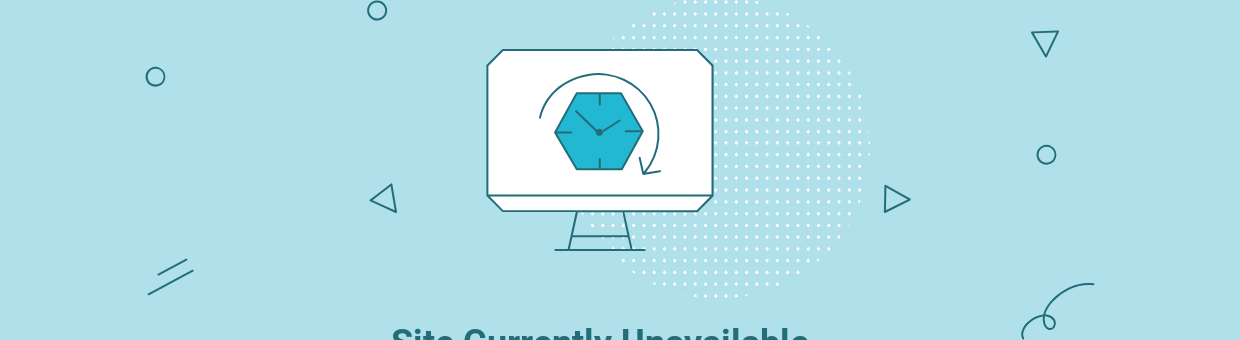What is the purpose of the light colors in the image?
Please provide a comprehensive answer to the question based on the webpage screenshot.

The caption explains that the light, engaging colors aim to maintain a user-friendly atmosphere during the inconvenience, which implies that the purpose of the light colors in the image is to maintain a user-friendly atmosphere.